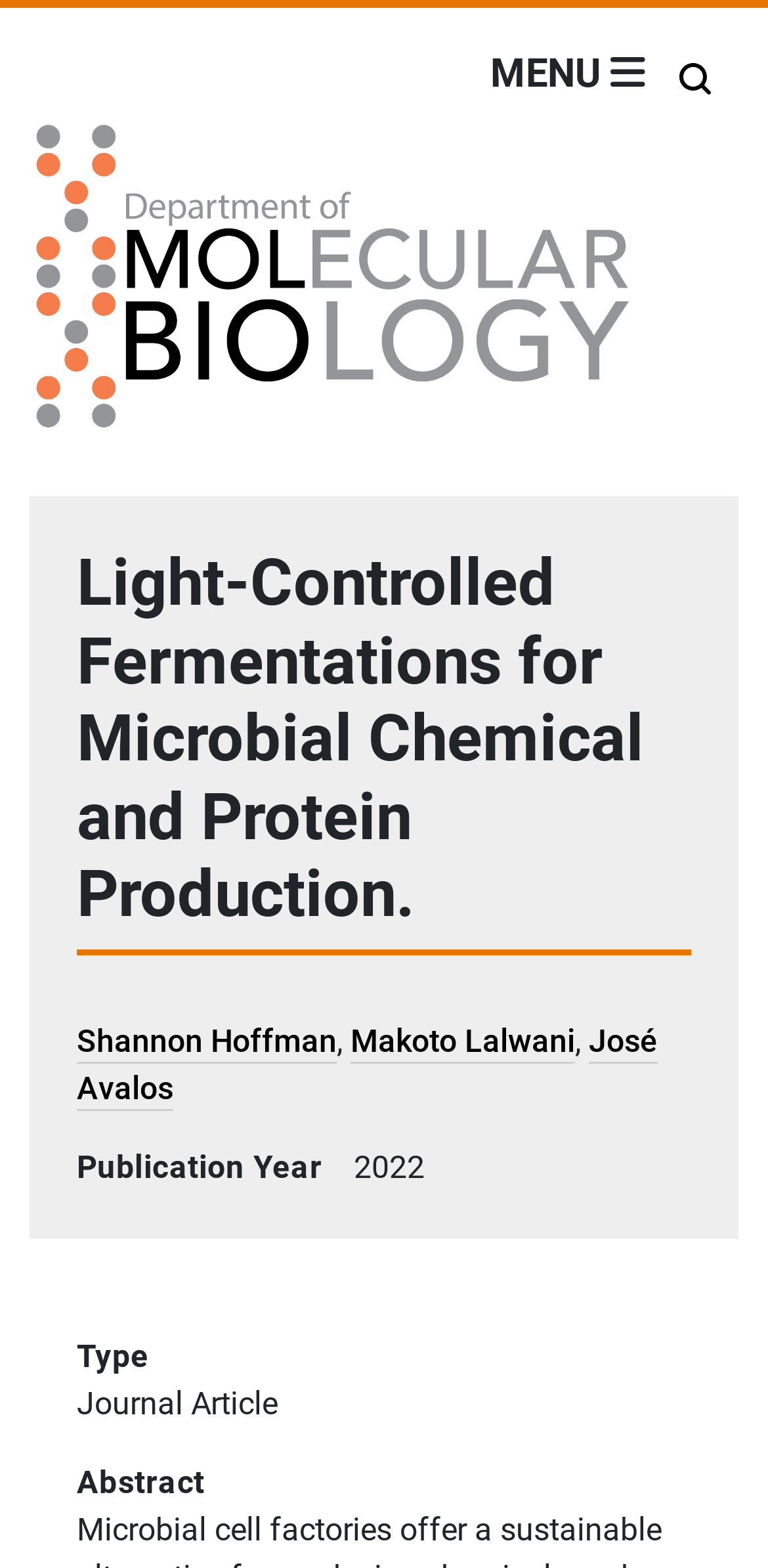In what year was this publication published?
Based on the image, give a one-word or short phrase answer.

2022